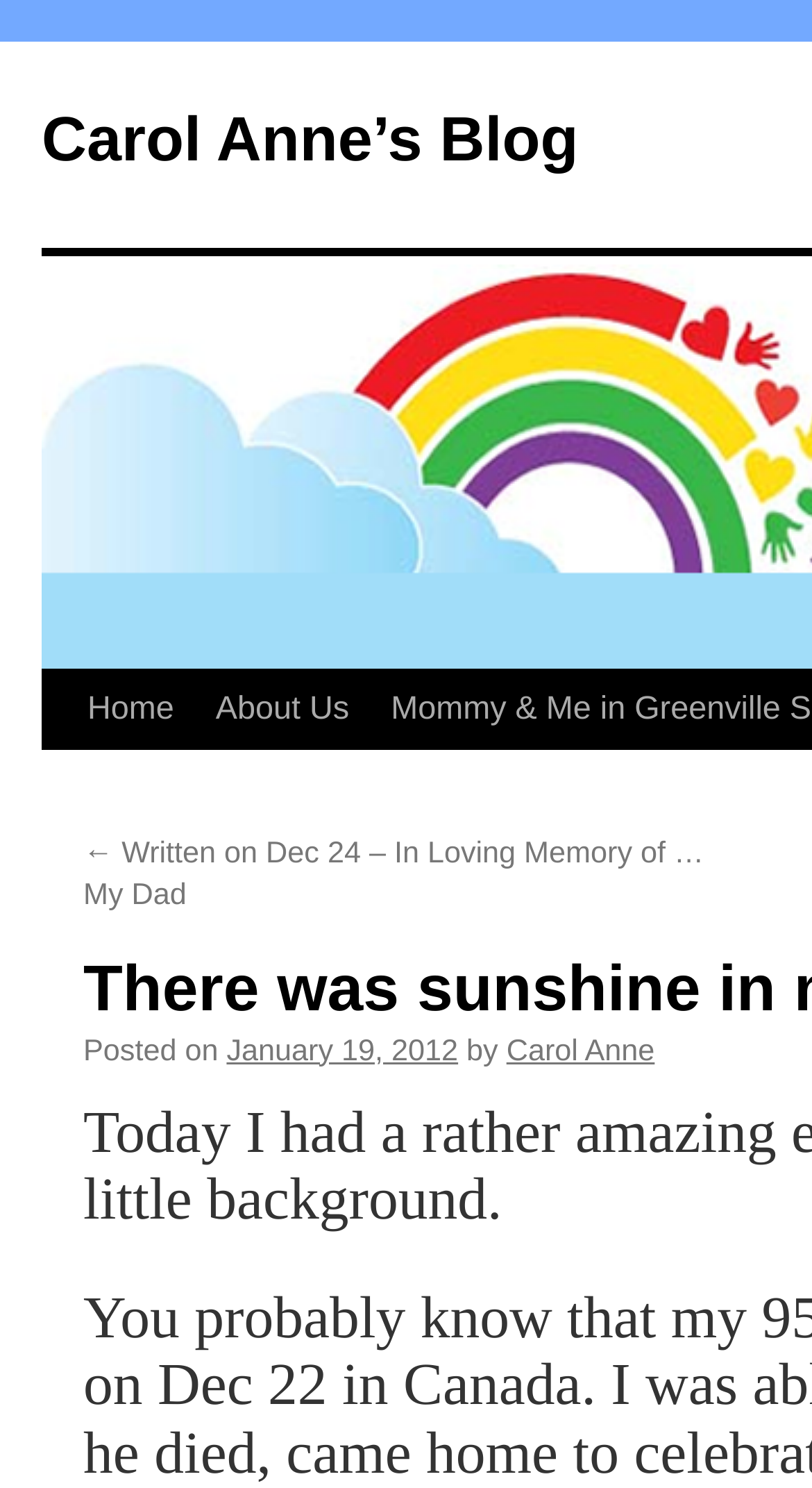Determine the bounding box coordinates for the HTML element mentioned in the following description: "About Us". The coordinates should be a list of four floats ranging from 0 to 1, represented as [left, top, right, bottom].

[0.222, 0.451, 0.411, 0.557]